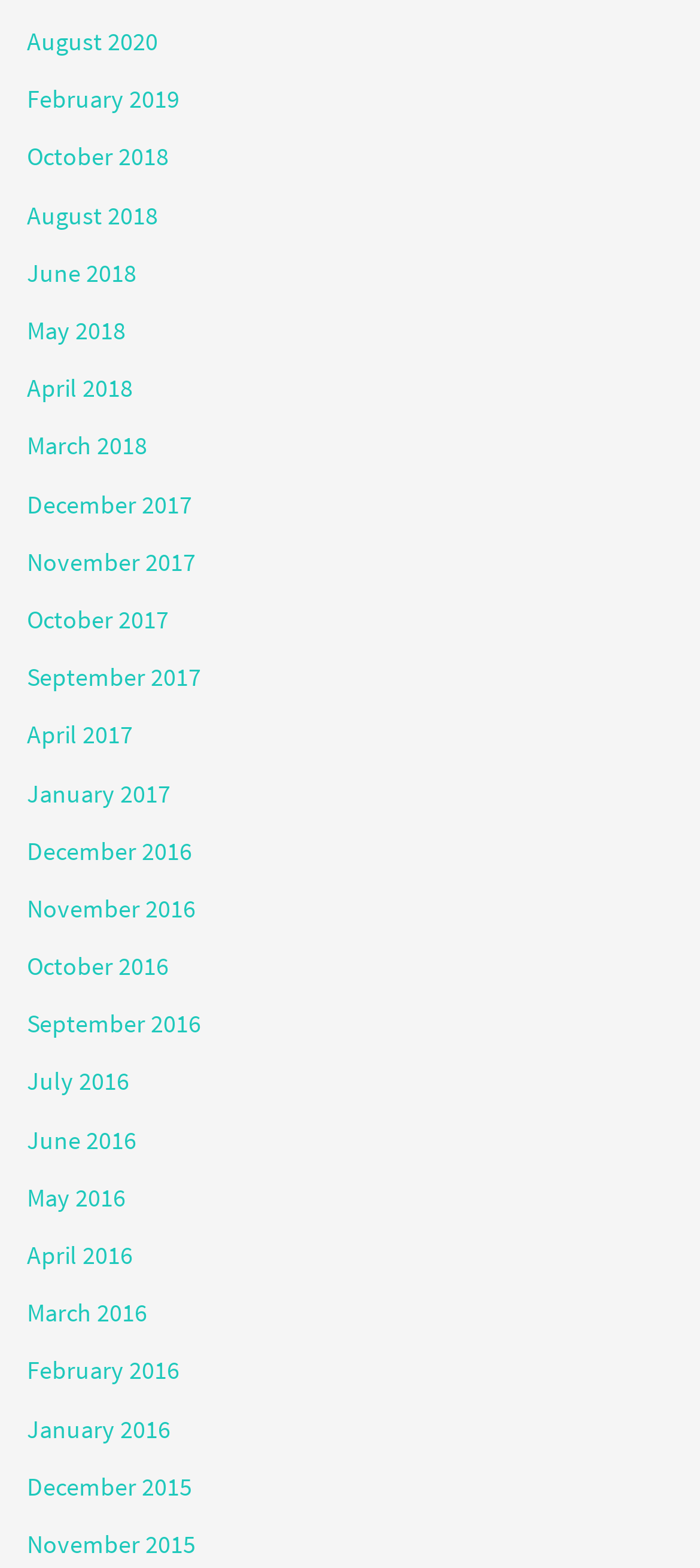Pinpoint the bounding box coordinates of the clickable element to carry out the following instruction: "view October 2018."

[0.038, 0.09, 0.241, 0.112]